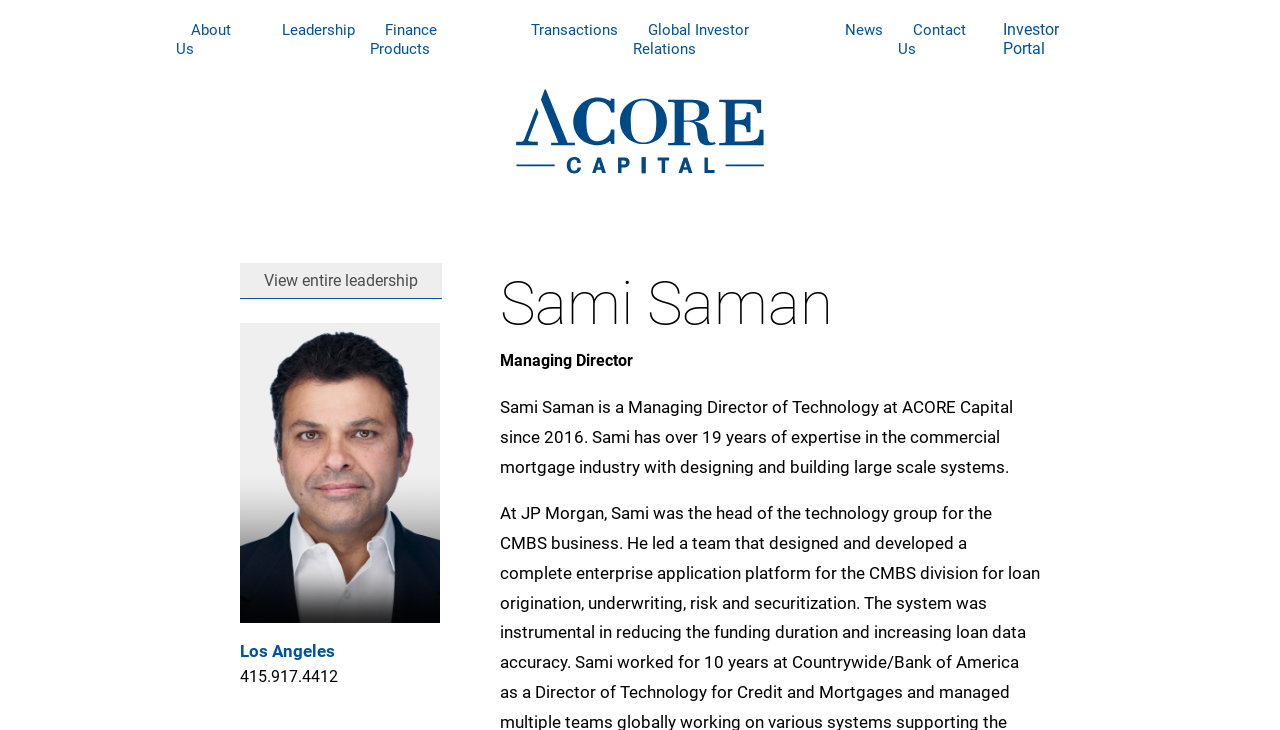Use a single word or phrase to answer the question:
How many links are in the top navigation bar?

7